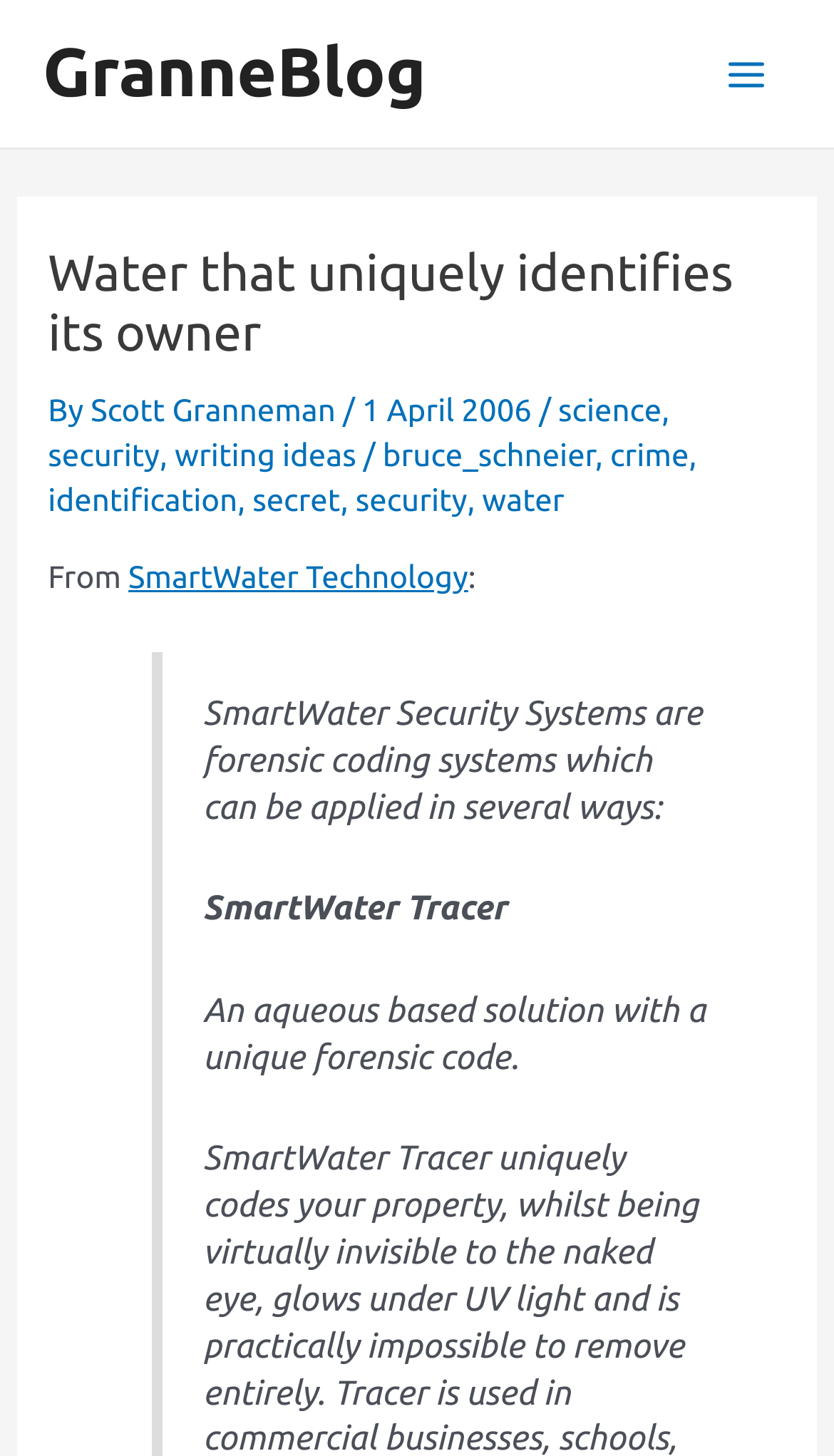What is SmartWater Tracer?
Based on the screenshot, give a detailed explanation to answer the question.

SmartWater Tracer is a product or solution mentioned in the blog post. According to the text, it is 'An aqueous based solution with a unique forensic code.' This suggests that SmartWater Tracer is a type of solution that can be used for forensic purposes.